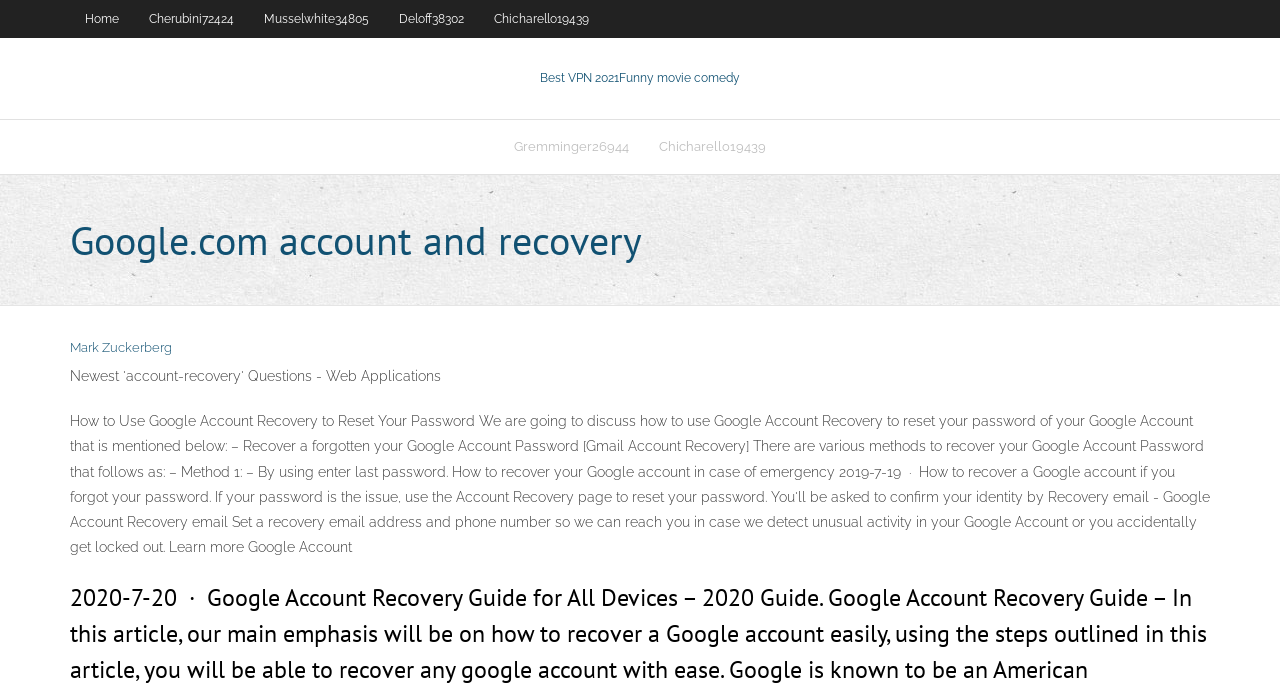Determine the bounding box coordinates of the clickable element to achieve the following action: 'check Best VPN 2021'. Provide the coordinates as four float values between 0 and 1, formatted as [left, top, right, bottom].

[0.422, 0.103, 0.578, 0.123]